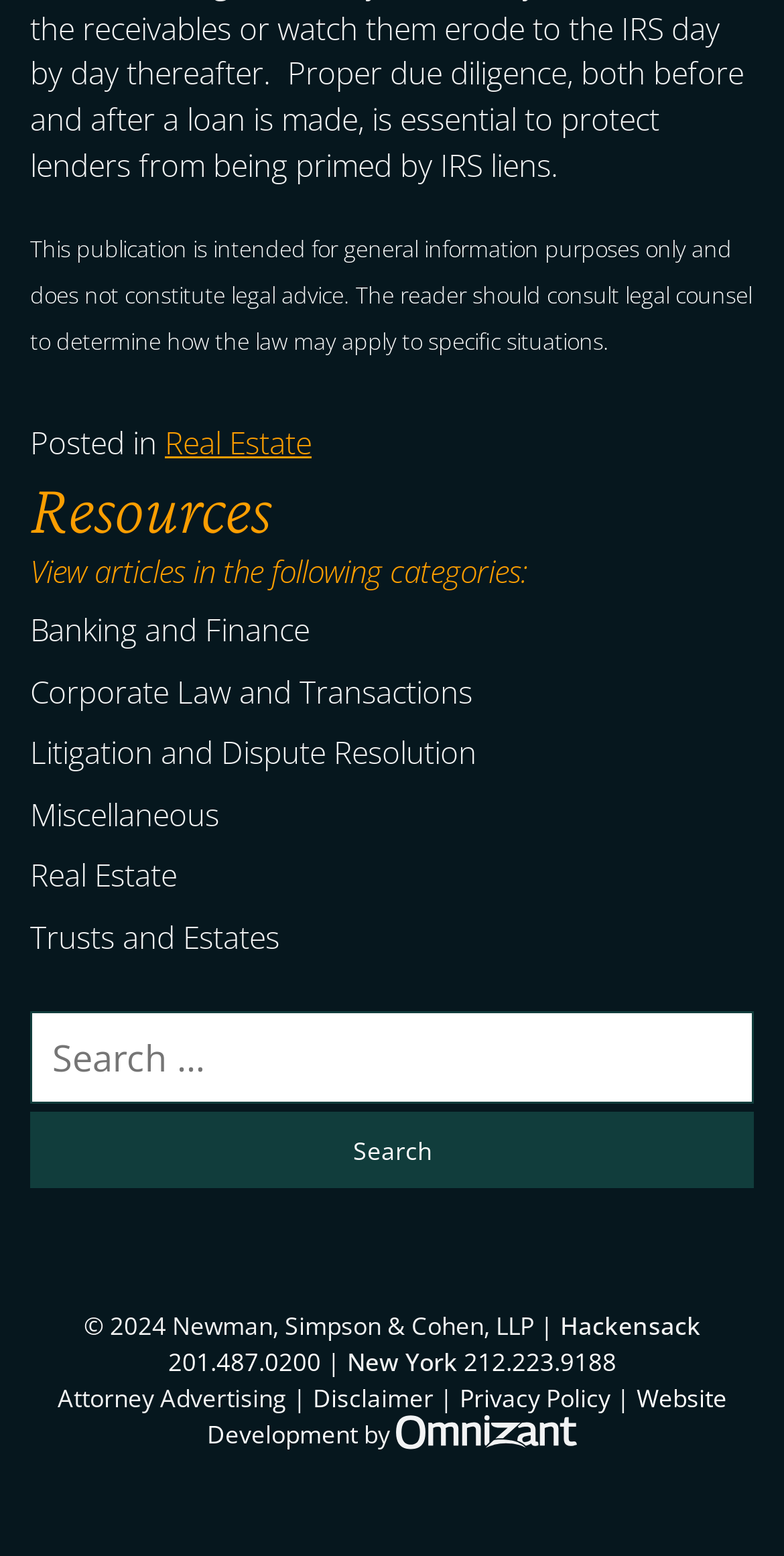Give a one-word or one-phrase response to the question:
What is the purpose of this publication?

General information purposes